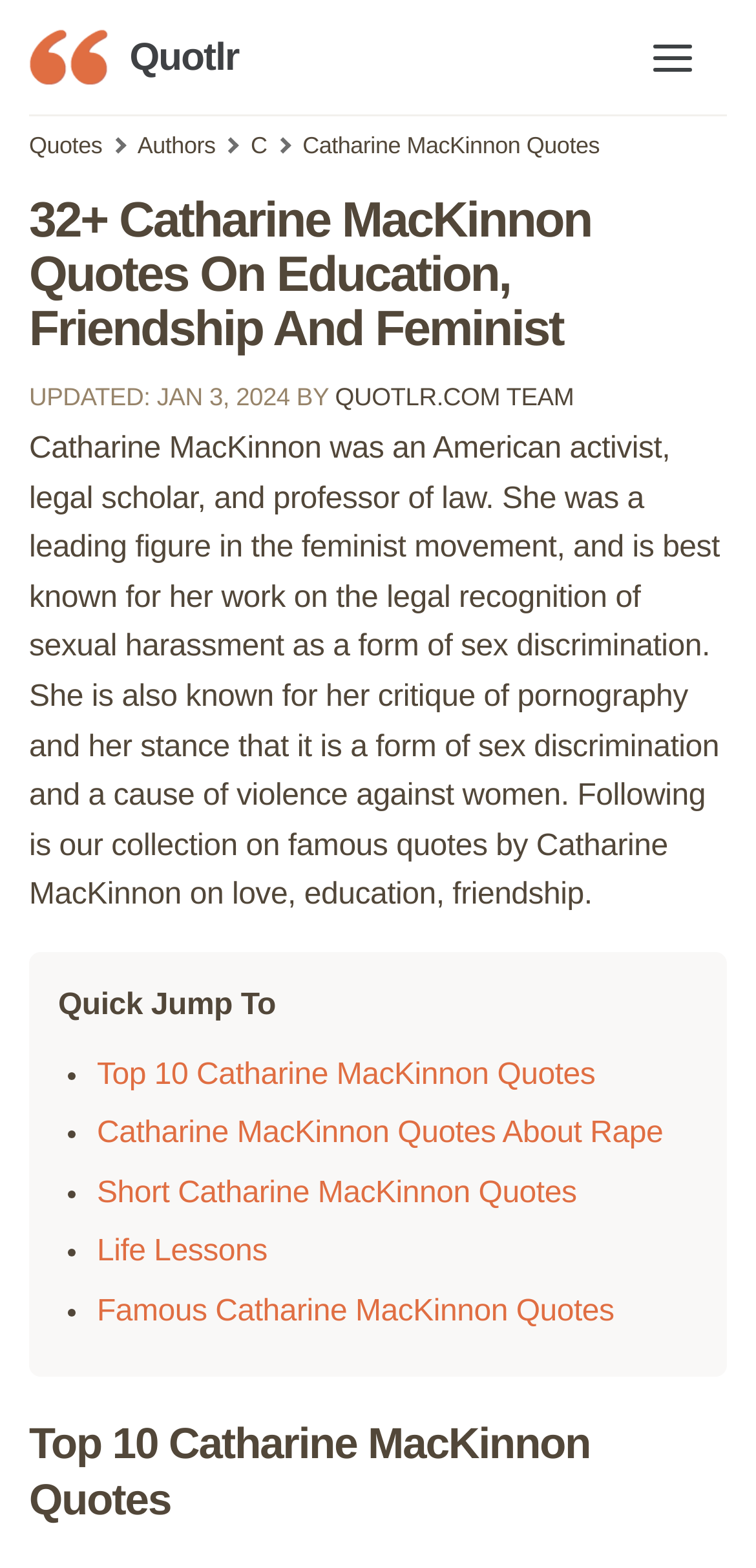What is Catharine MacKinnon's profession?
Refer to the screenshot and respond with a concise word or phrase.

Law professor